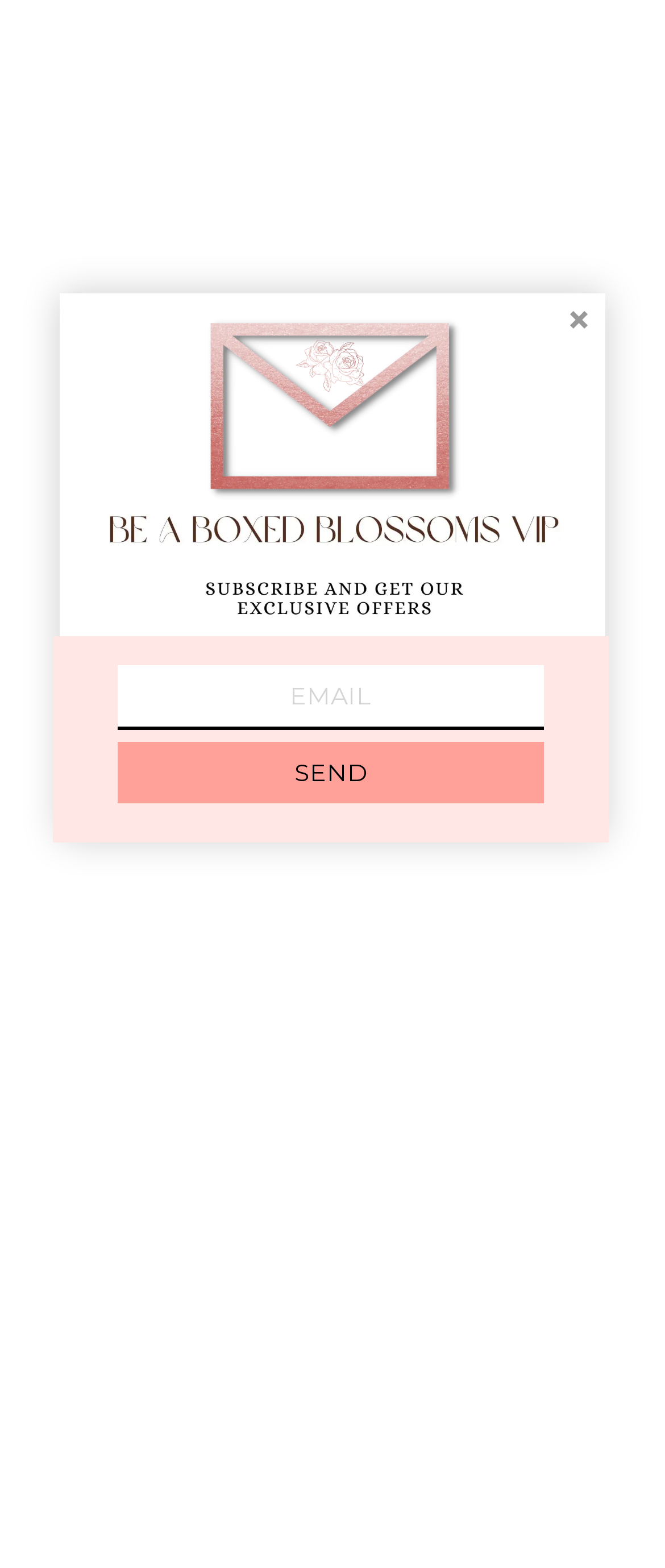Identify and generate the primary title of the webpage.

La Sirène Mermaid Bouquet